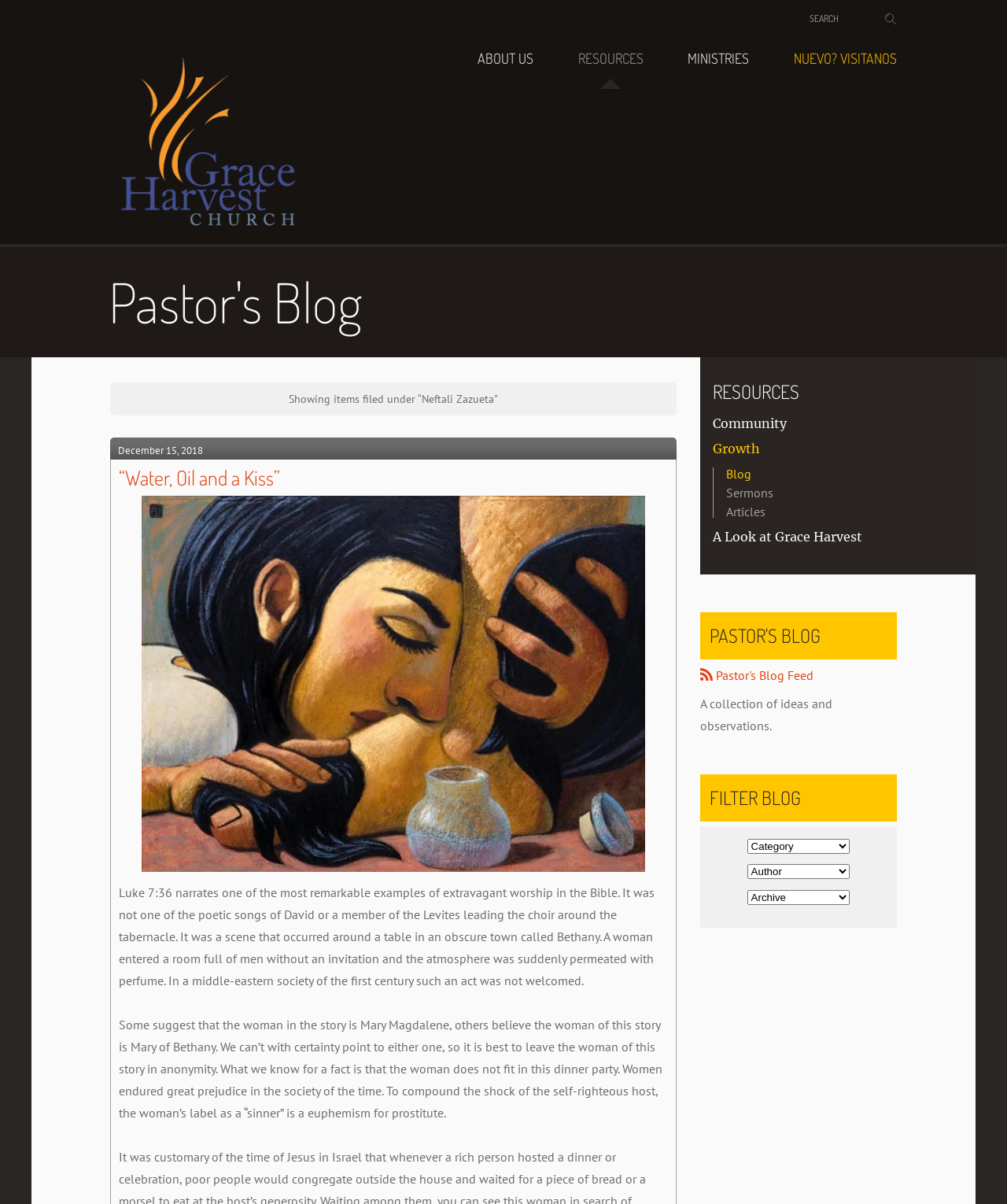Determine the bounding box coordinates of the region to click in order to accomplish the following instruction: "Read the Pastor's Blog". Provide the coordinates as four float numbers between 0 and 1, specifically [left, top, right, bottom].

[0.031, 0.205, 0.969, 0.297]